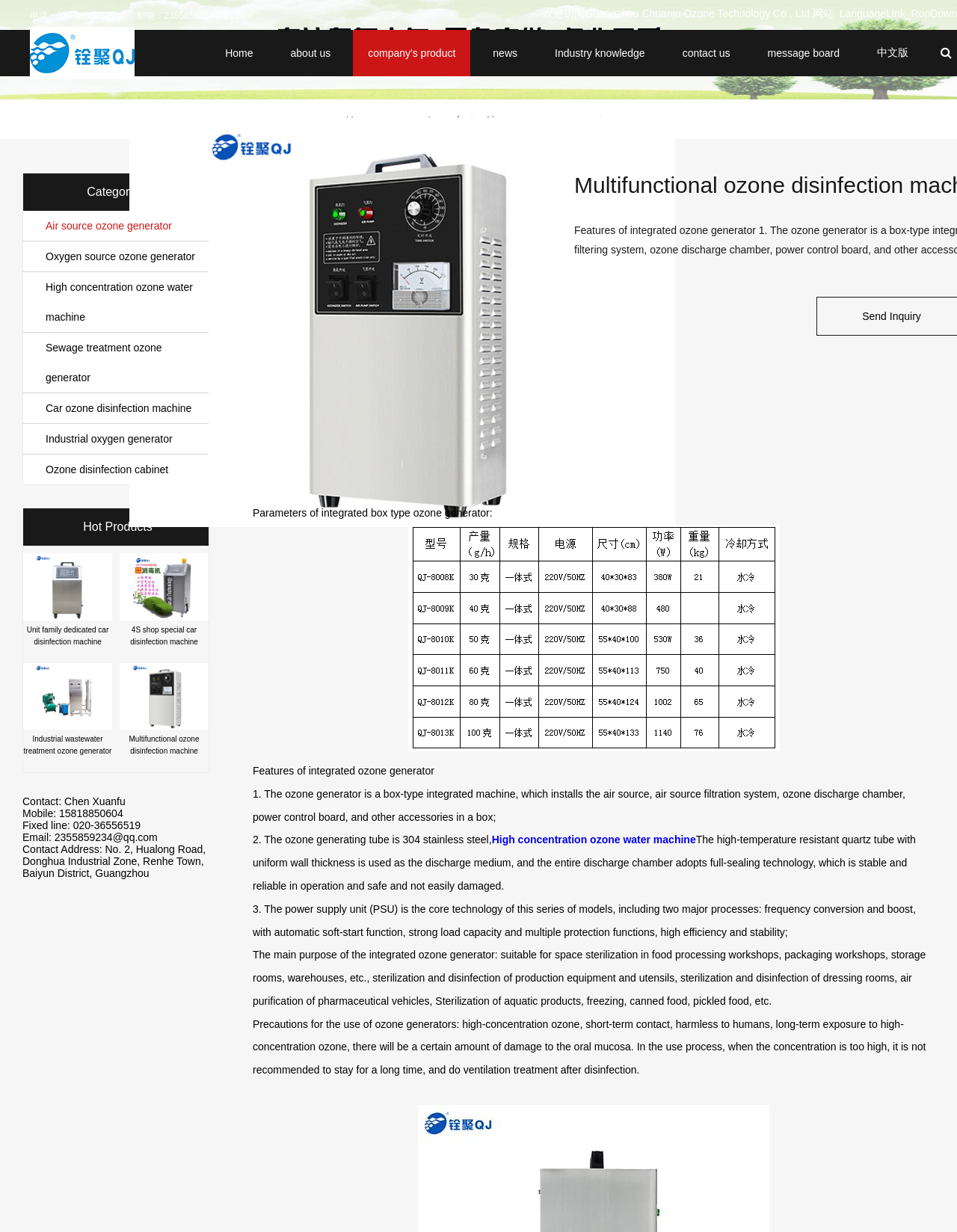Please determine the bounding box coordinates for the element that should be clicked to follow these instructions: "Click the 'Home' link".

[0.22, 0.024, 0.28, 0.062]